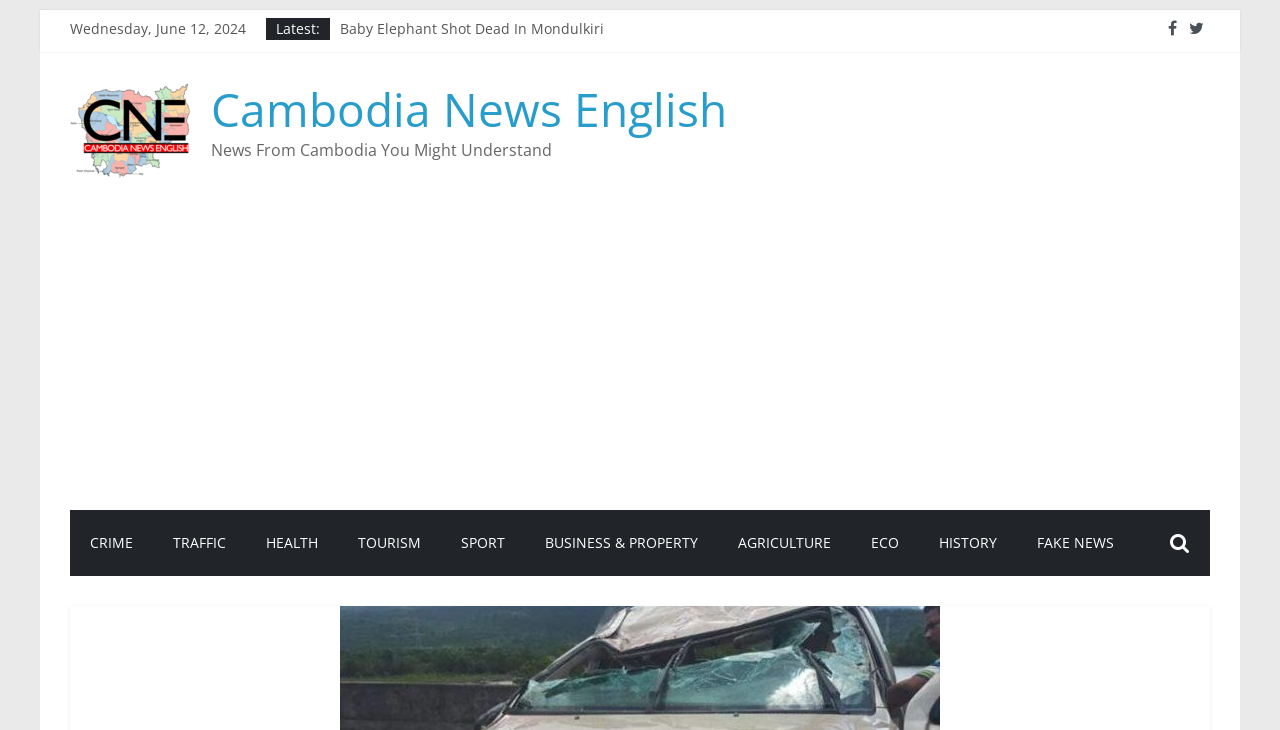Using the format (top-left x, top-left y, bottom-right x, bottom-right y), provide the bounding box coordinates for the described UI element. All values should be floating point numbers between 0 and 1: Fake News

[0.795, 0.699, 0.886, 0.79]